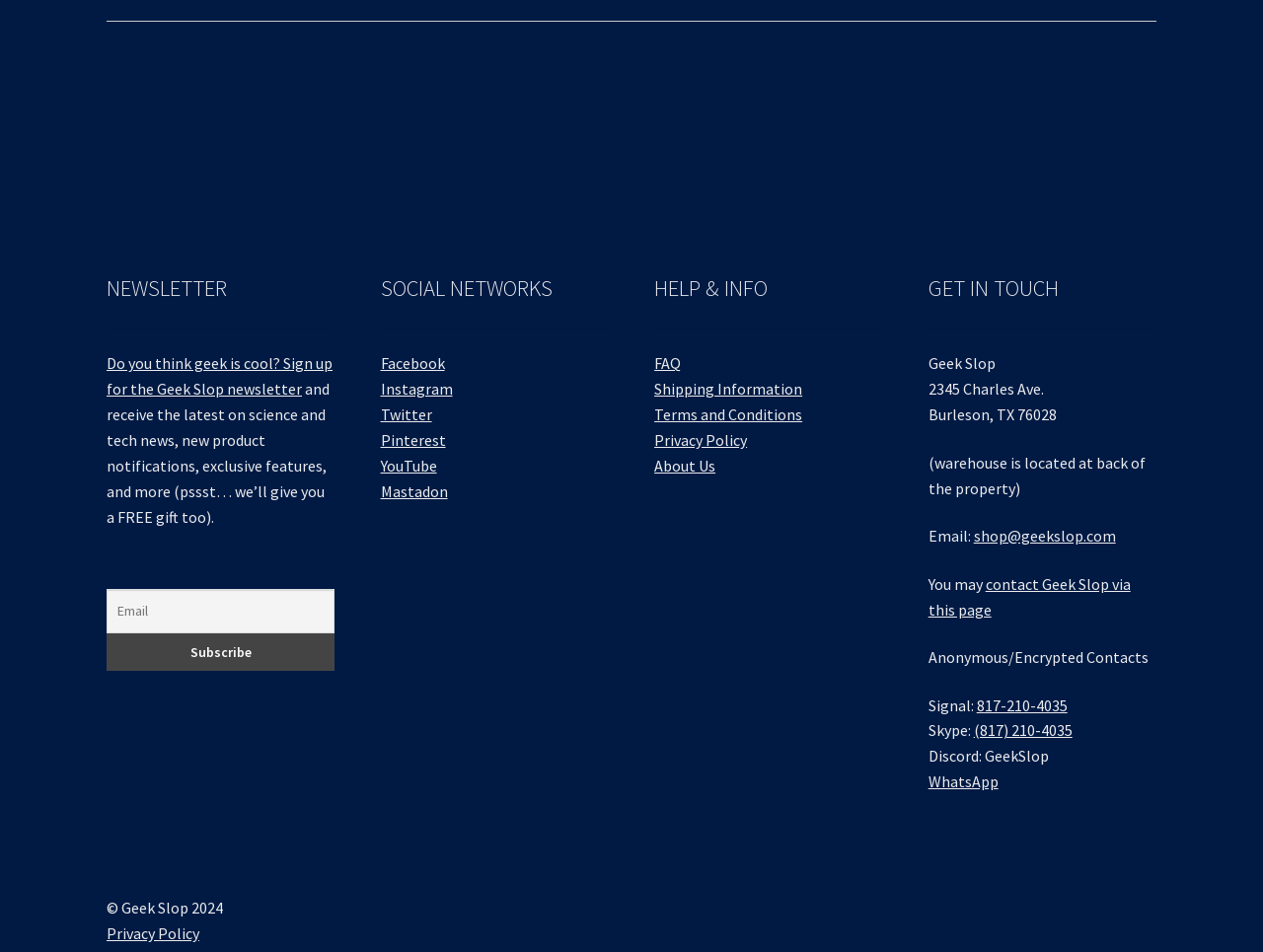Using floating point numbers between 0 and 1, provide the bounding box coordinates in the format (top-left x, top-left y, bottom-right x, bottom-right y). Locate the UI element described here: Terms and Conditions

[0.518, 0.425, 0.635, 0.446]